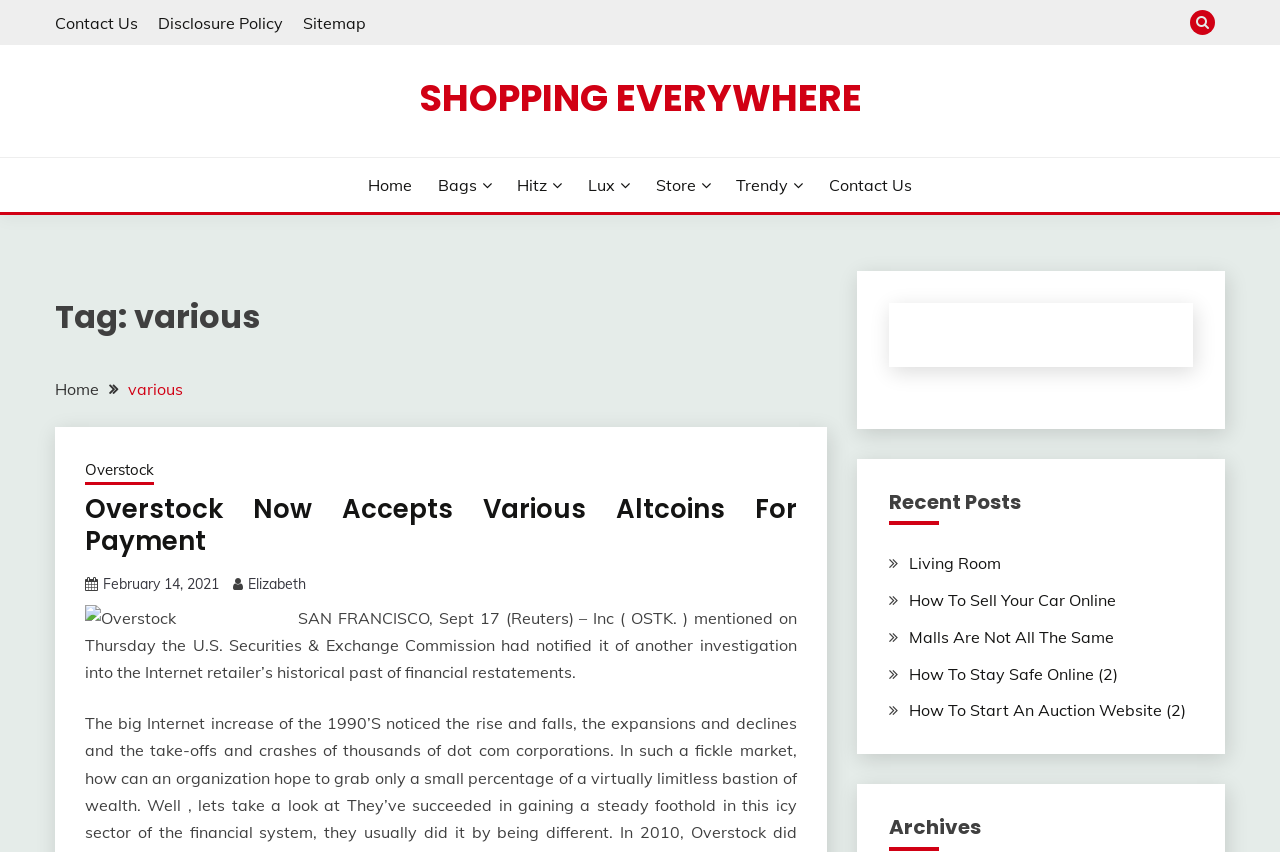Could you highlight the region that needs to be clicked to execute the instruction: "Click on Living Room"?

[0.71, 0.649, 0.782, 0.673]